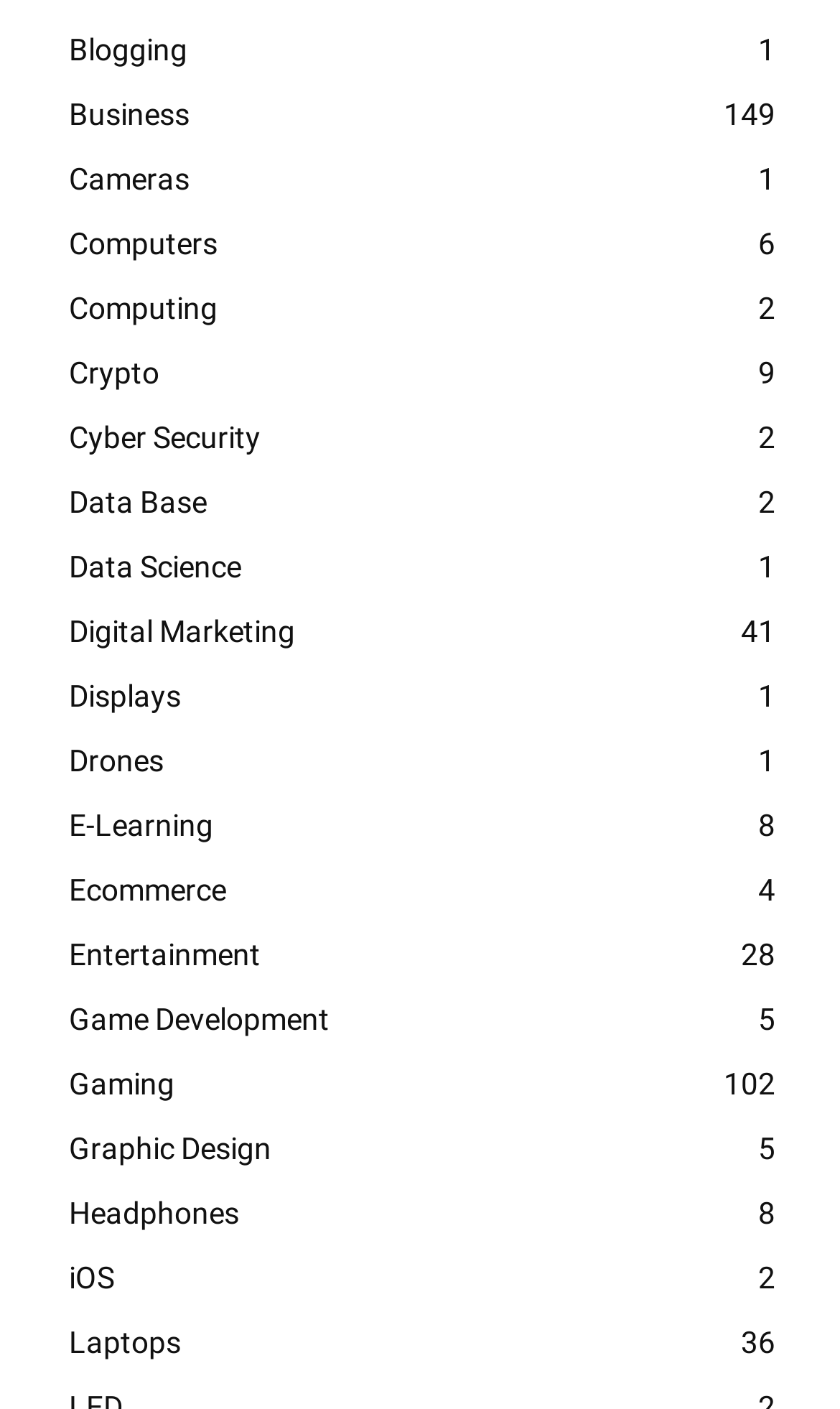Please give a concise answer to this question using a single word or phrase: 
What is the category with the most items?

Gaming